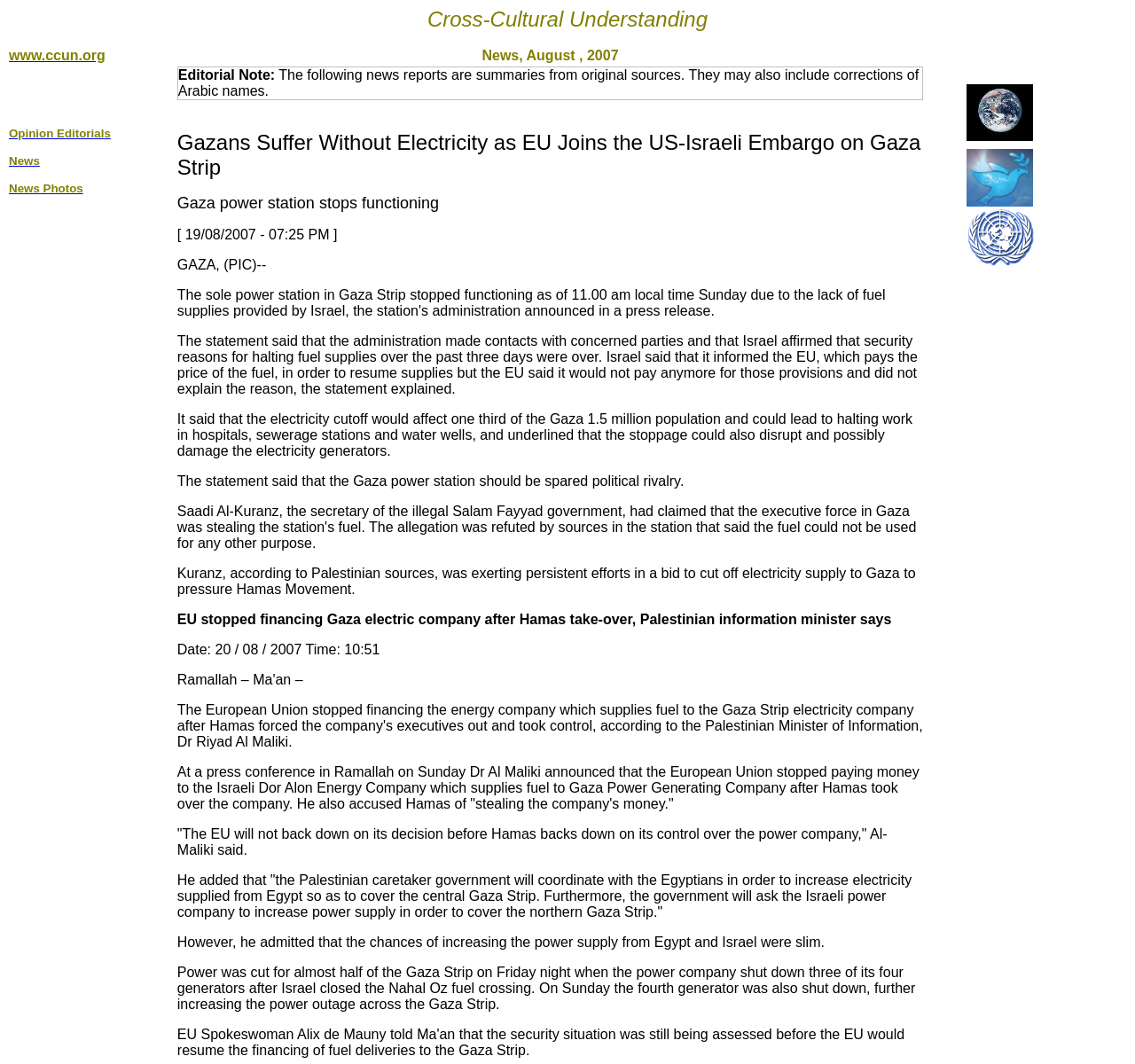What is the reason for the electricity cutoff in Gaza?
Please provide a comprehensive answer based on the visual information in the image.

I read the article and found that the reason for the electricity cutoff in Gaza is due to security reasons, as stated in the quote from the Israeli administration.